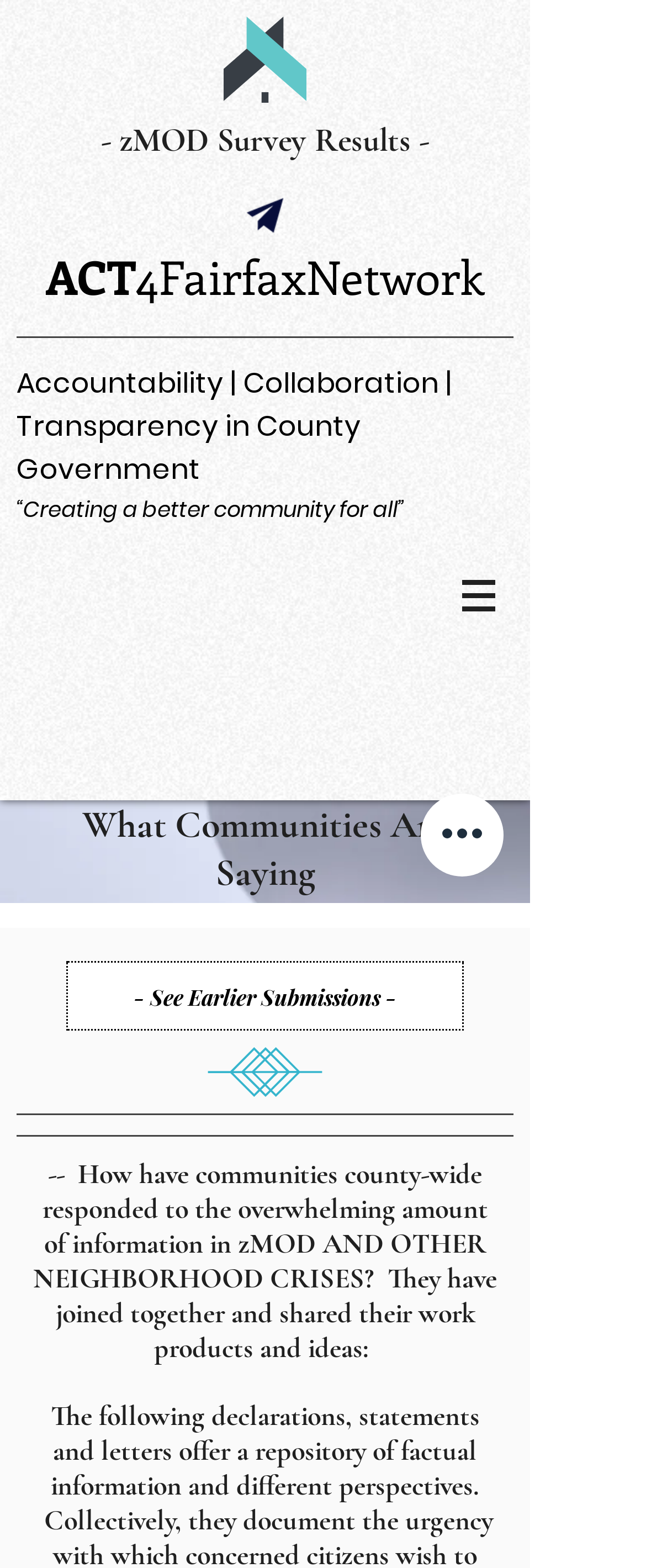Provide the bounding box coordinates of the HTML element this sentence describes: "- See Earlier Submissions -".

[0.103, 0.613, 0.718, 0.657]